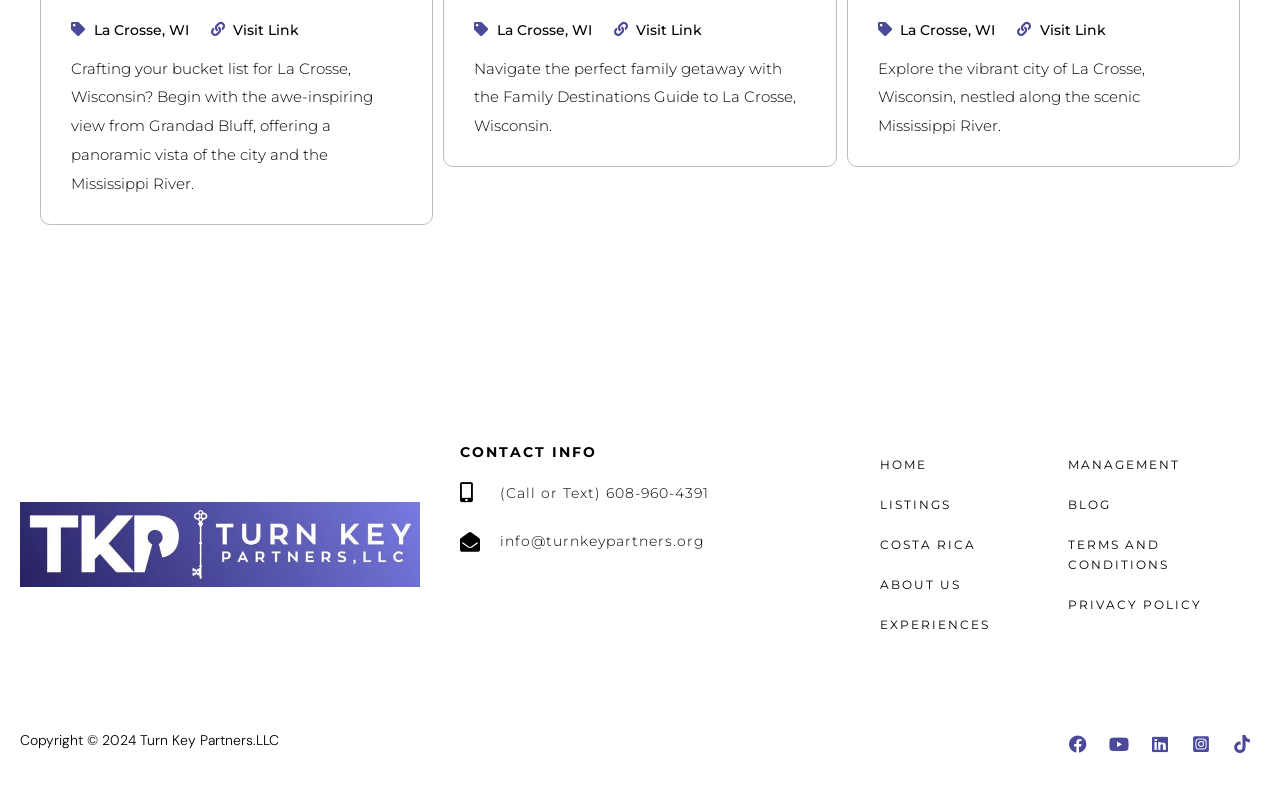Identify the bounding box coordinates for the region to click in order to carry out this instruction: "Explore the vibrant city of La Crosse, Wisconsin". Provide the coordinates using four float numbers between 0 and 1, formatted as [left, top, right, bottom].

[0.795, 0.02, 0.864, 0.056]